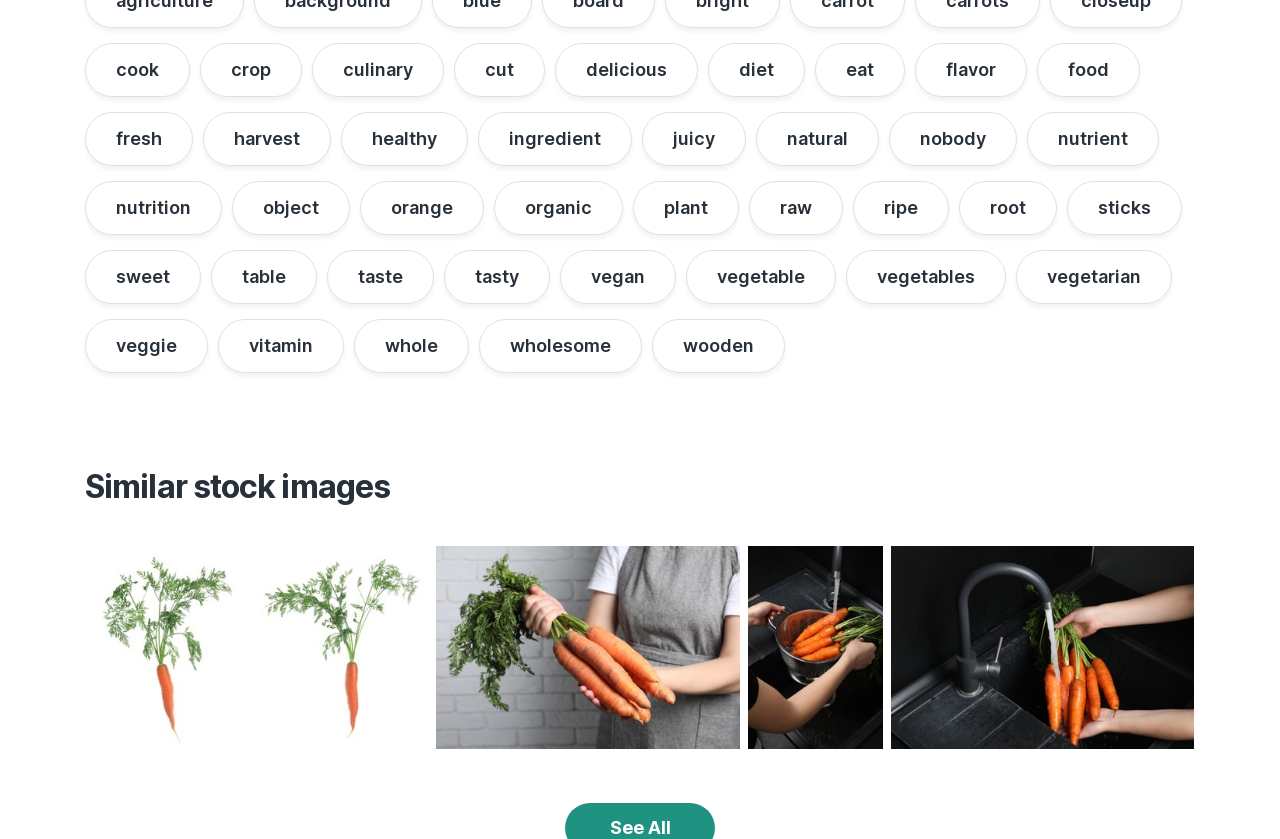Provide the bounding box coordinates of the area you need to click to execute the following instruction: "click the link 'vegan'".

[0.438, 0.298, 0.528, 0.363]